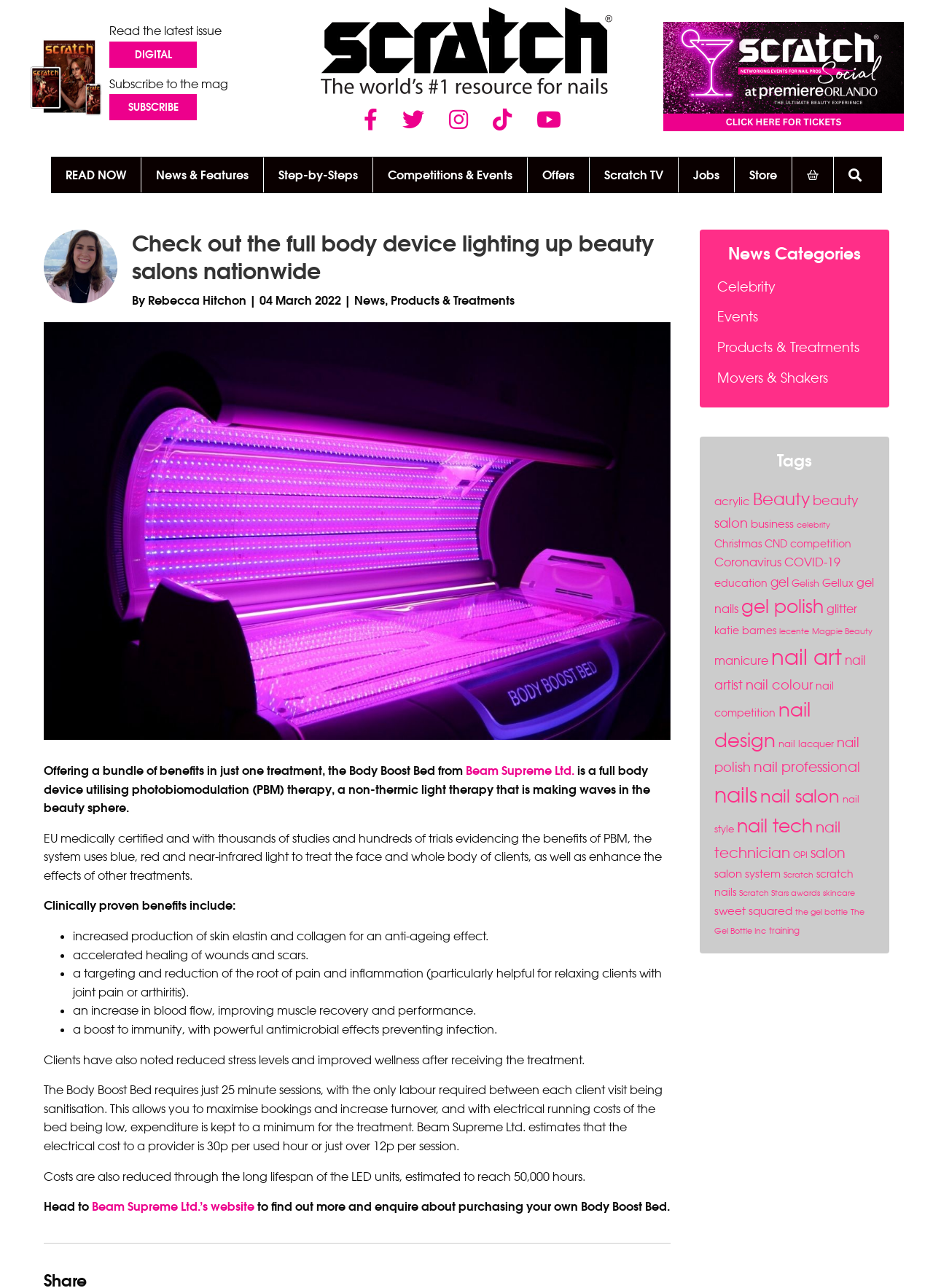Locate the bounding box coordinates of the element that should be clicked to fulfill the instruction: "Check out the full body device lighting up beauty salons nationwide".

[0.142, 0.178, 0.719, 0.221]